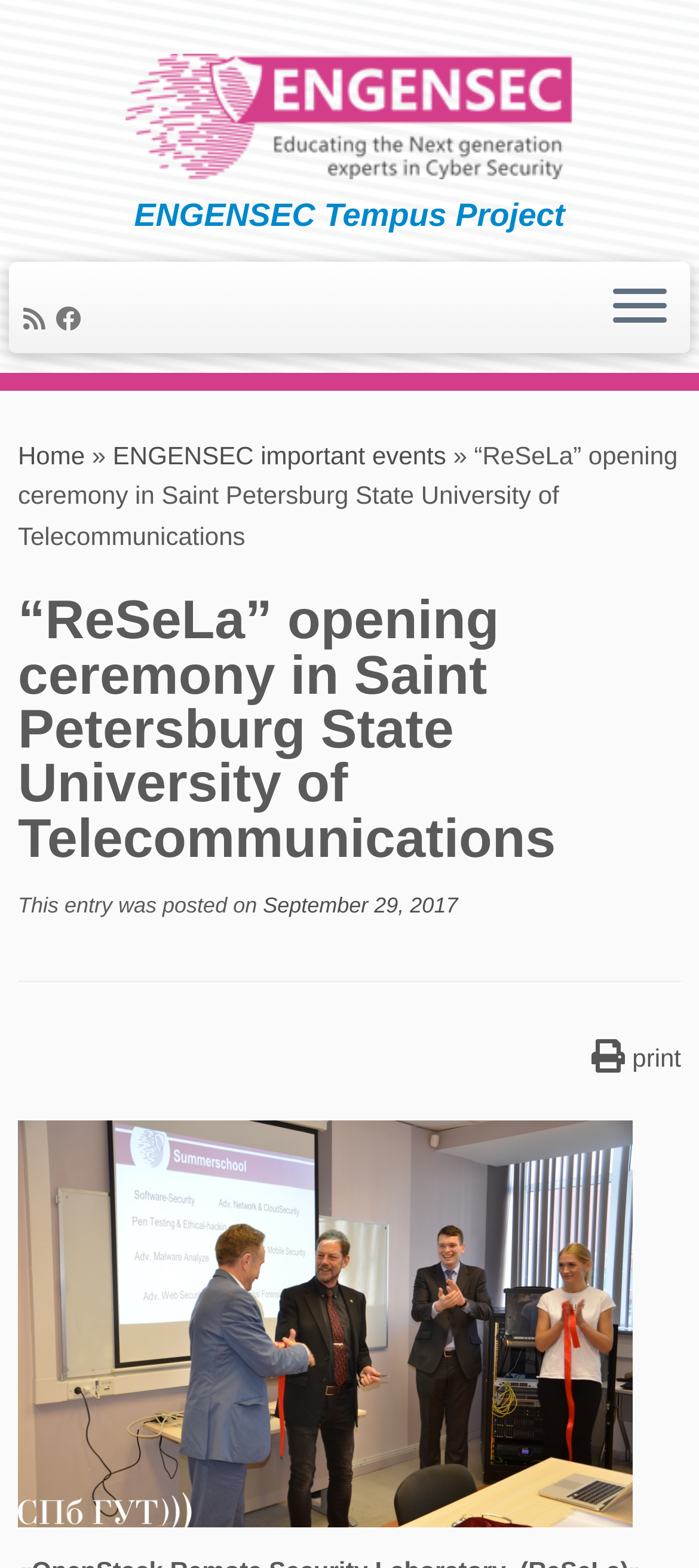How many social media links are available?
Relying on the image, give a concise answer in one word or a brief phrase.

2